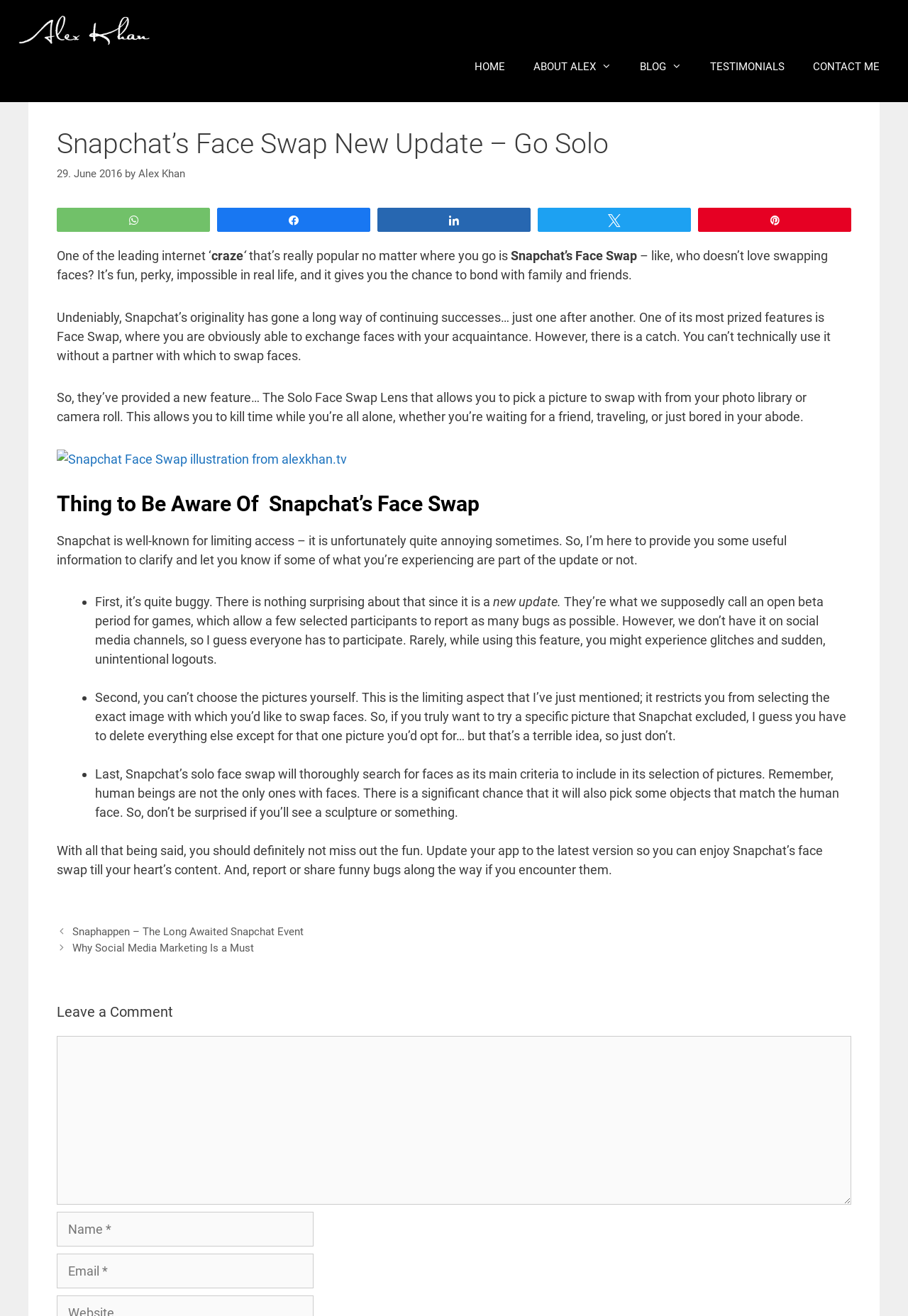Pinpoint the bounding box coordinates of the clickable area needed to execute the instruction: "Enter your comment in the text box". The coordinates should be specified as four float numbers between 0 and 1, i.e., [left, top, right, bottom].

[0.062, 0.787, 0.938, 0.916]